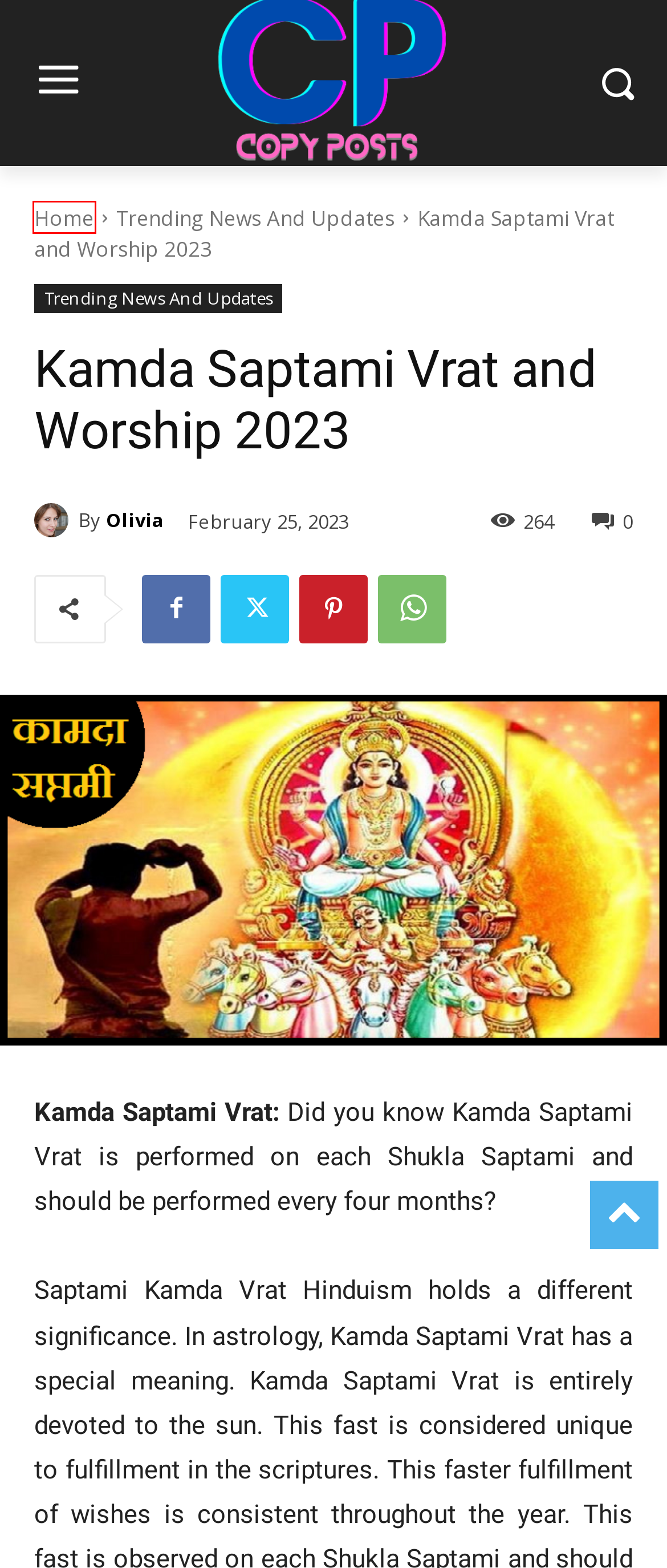Review the webpage screenshot and focus on the UI element within the red bounding box. Select the best-matching webpage description for the new webpage that follows after clicking the highlighted element. Here are the candidates:
A. Printable Calendar Archives -
B. Trending News And Updates Archives -
C. Raksha Bandhan Timing 2023: A Complete Guide to the Auspicious Occasion -
D. 10 Best Free November 2023 Calendar Cute Template
E. September 2023 Calendar Archives -
F. Unveiling Our Story: CopyPosts | Extraordinary Adventures
G. Home -
H. Olivia, Author at

G